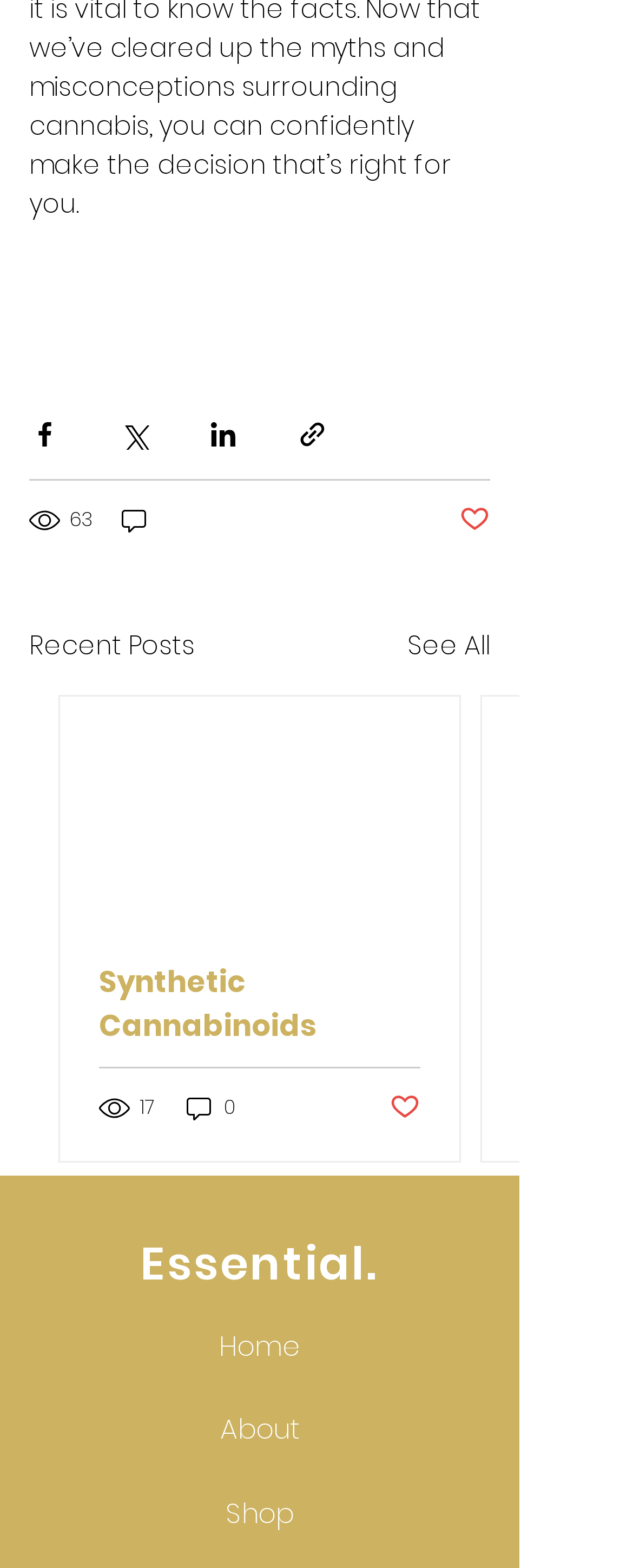How many recent posts are visible on the webpage?
Based on the visual content, answer with a single word or a brief phrase.

1